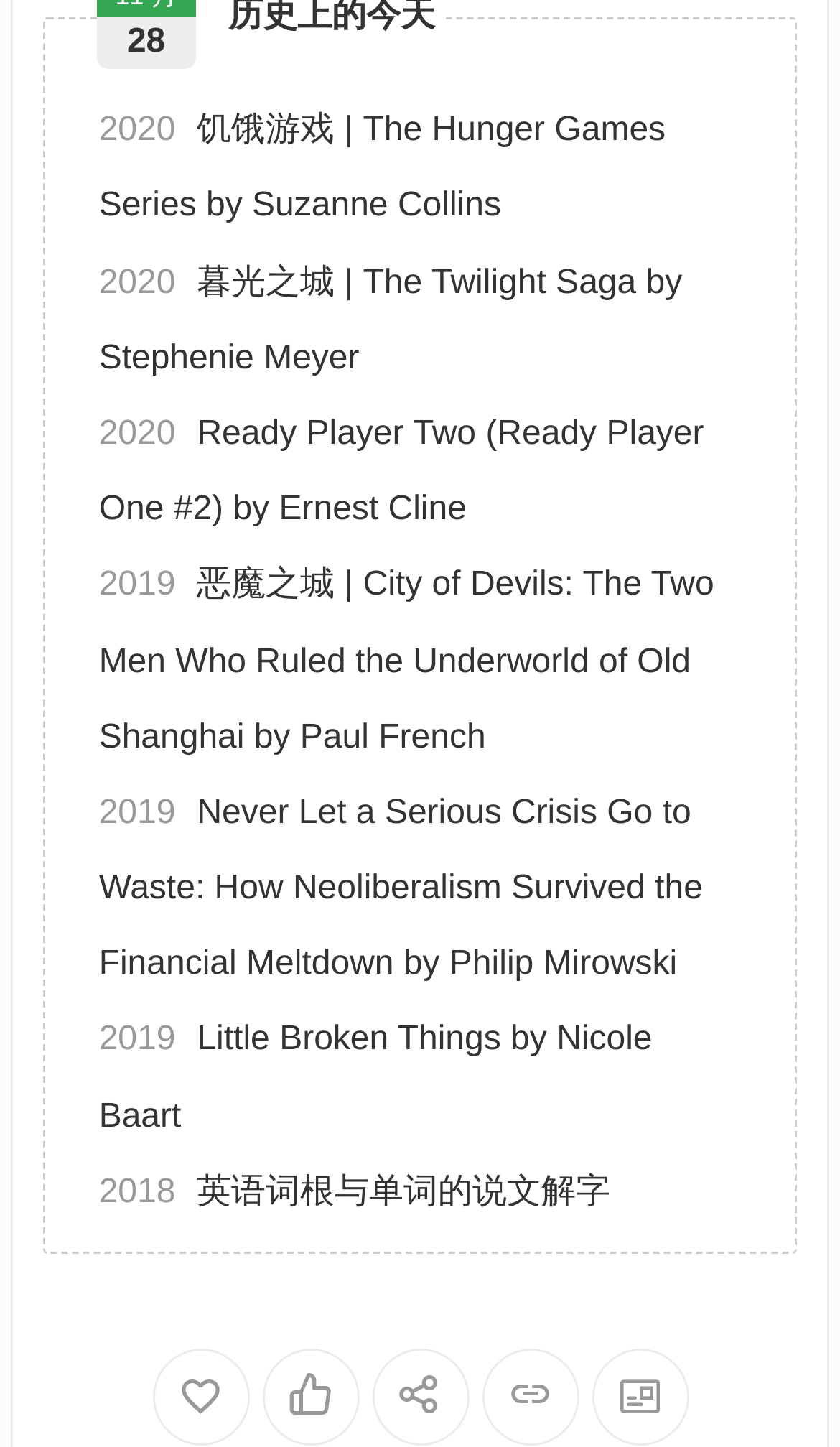What is the purpose of the 'slow blink'?
Analyze the image and provide a thorough answer to the question.

The fourth list item mentions 'How to reassure a spooked cat with the “slow blink”', implying that the 'slow blink' is a technique used to calm or reassure a frightened cat.